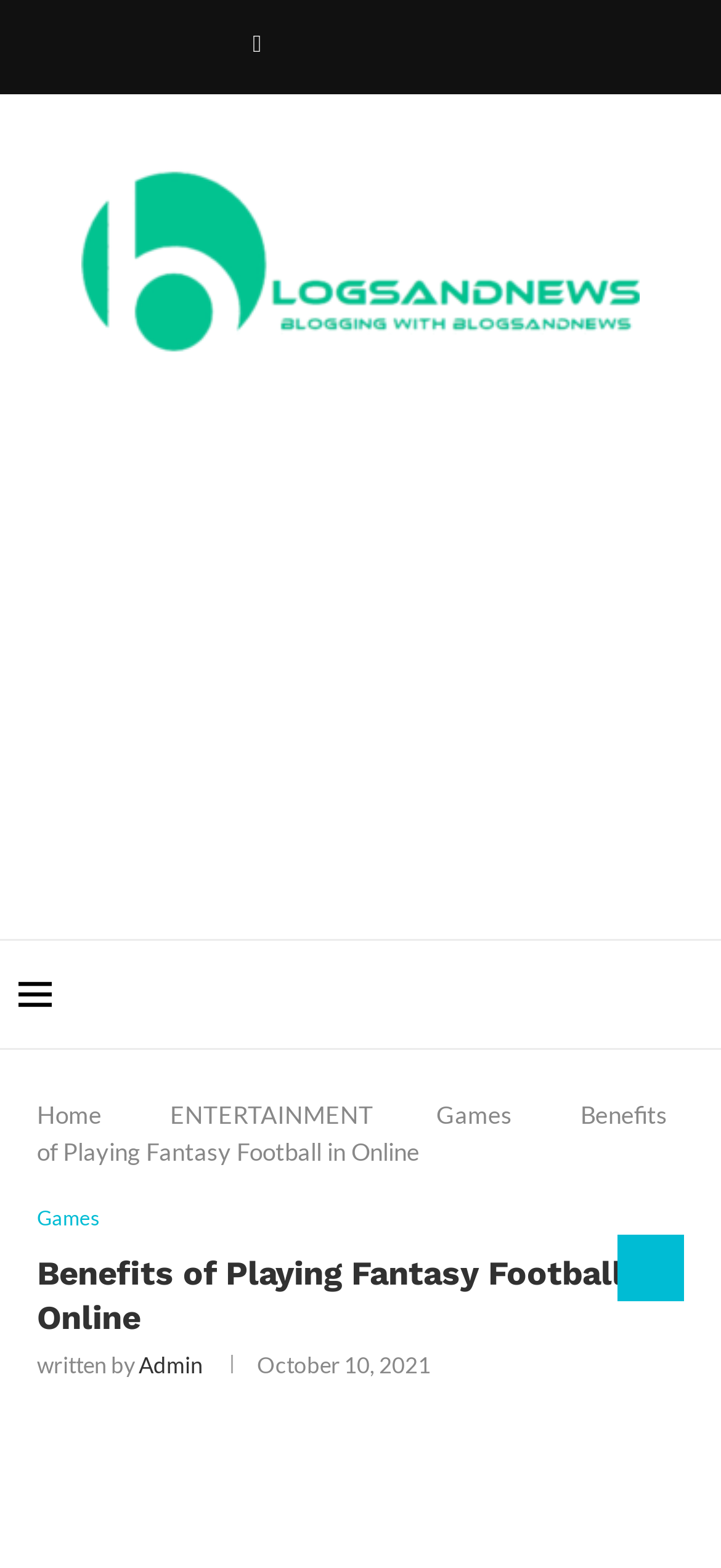Indicate the bounding box coordinates of the element that needs to be clicked to satisfy the following instruction: "Search for something". The coordinates should be four float numbers between 0 and 1, i.e., [left, top, right, bottom].

[0.923, 0.6, 0.974, 0.668]